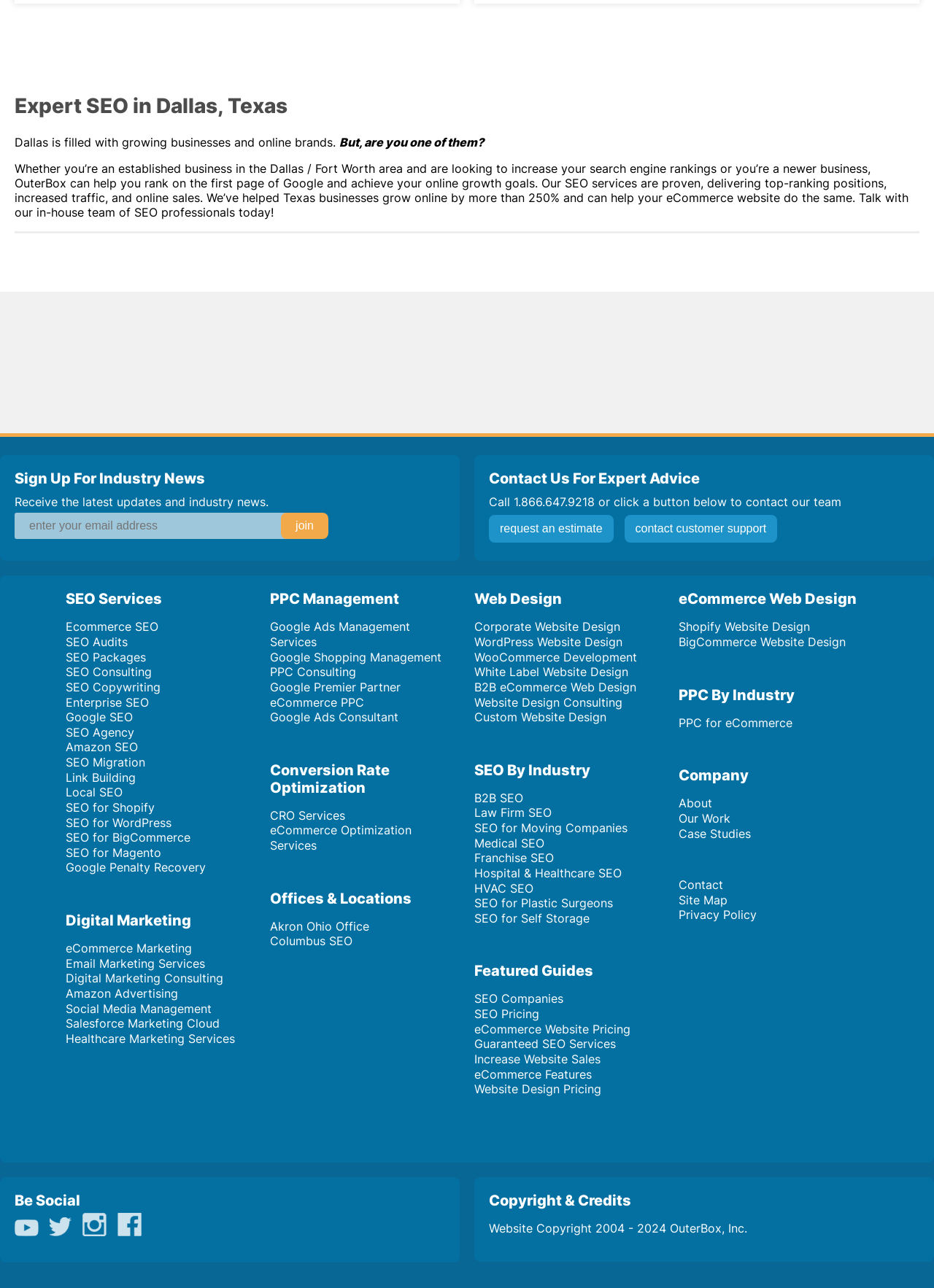Answer the question below using just one word or a short phrase: 
What is the company's expertise?

SEO